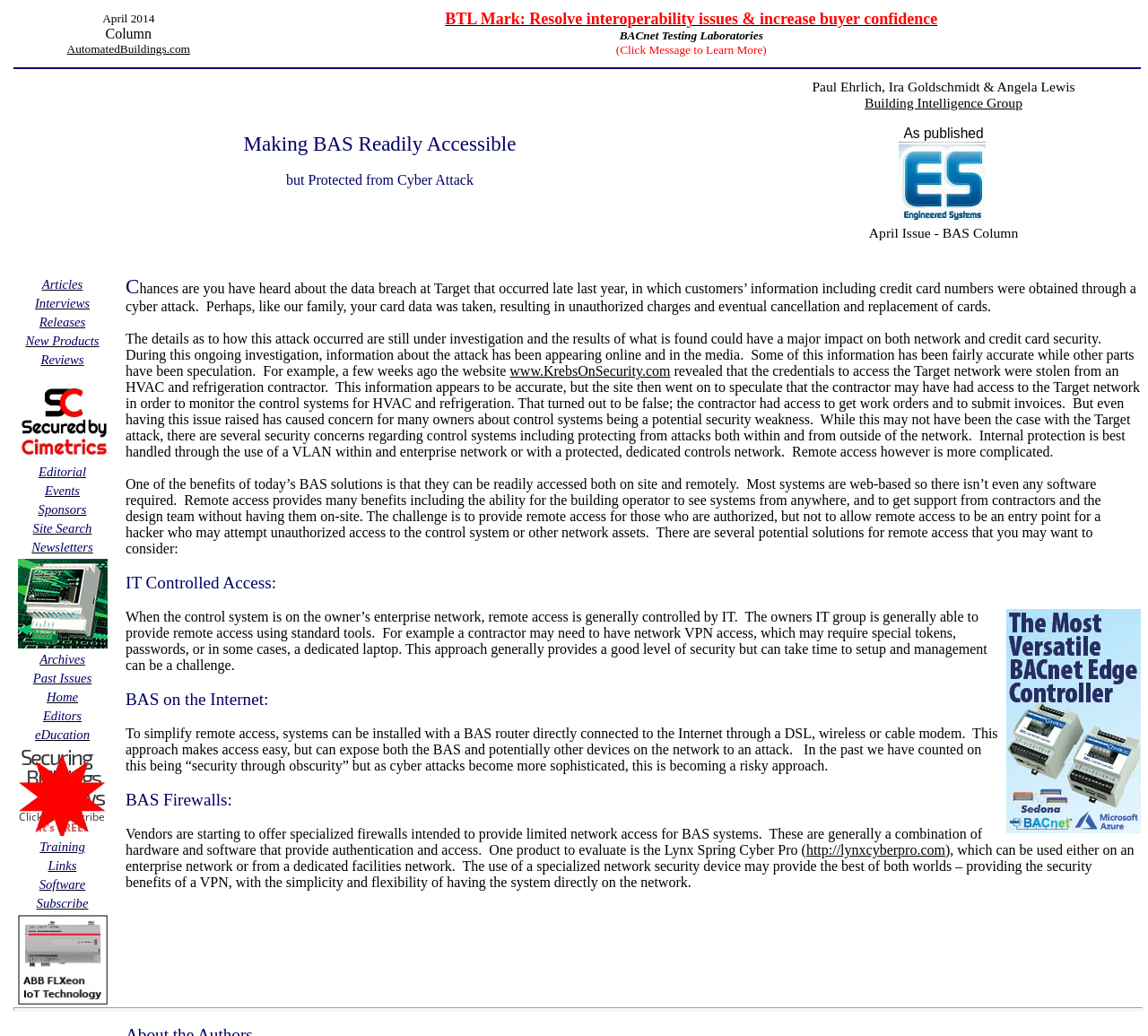How many categories are listed in the second table?
Using the image as a reference, answer the question in detail.

By counting the number of rows in the second table, I found that there are 15 categories listed, including 'Articles', 'Interviews', 'Releases', and so on.